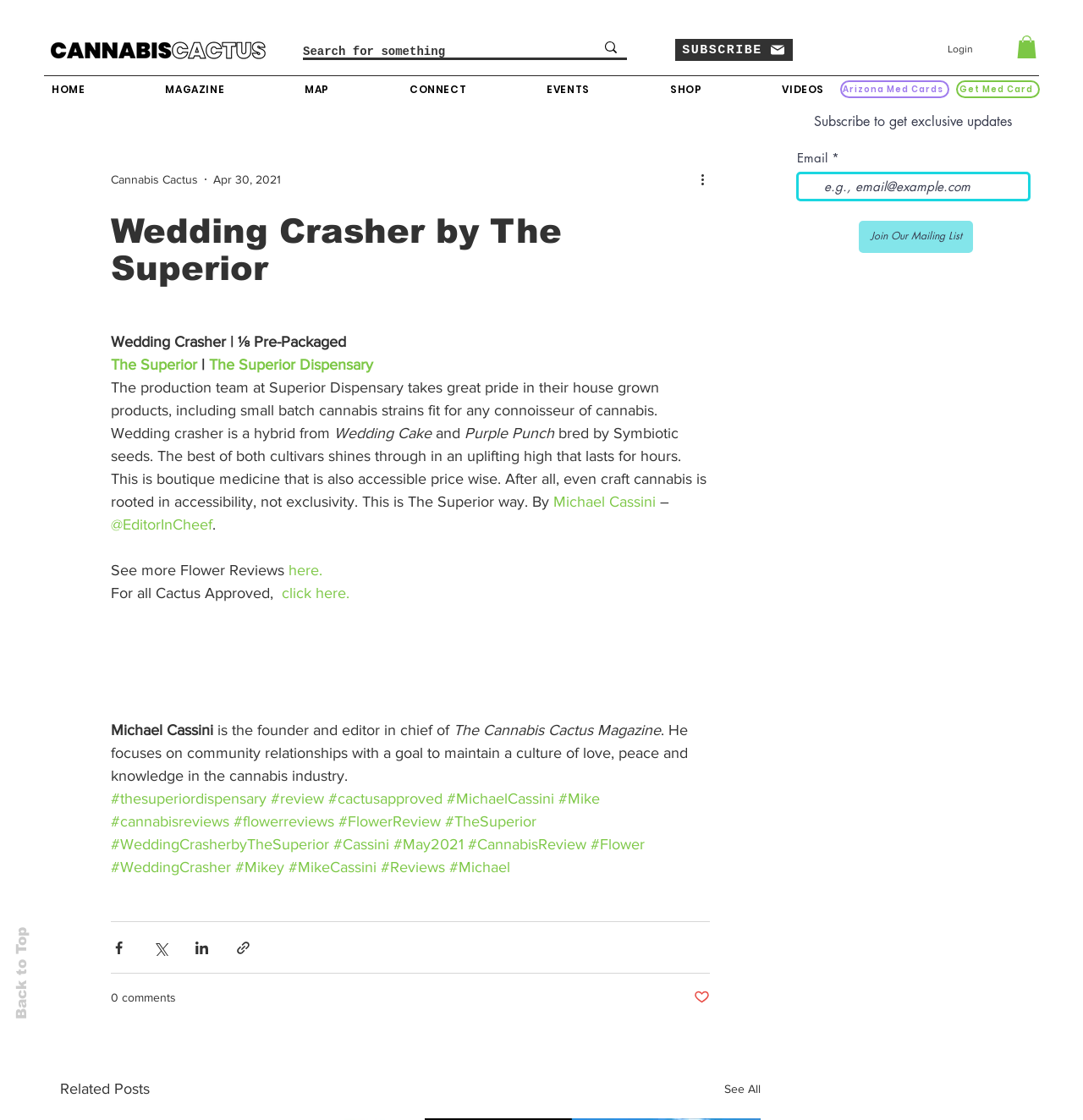Specify the bounding box coordinates (top-left x, top-left y, bottom-right x, bottom-right y) of the UI element in the screenshot that matches this description: Michael Cassini

[0.511, 0.441, 0.605, 0.456]